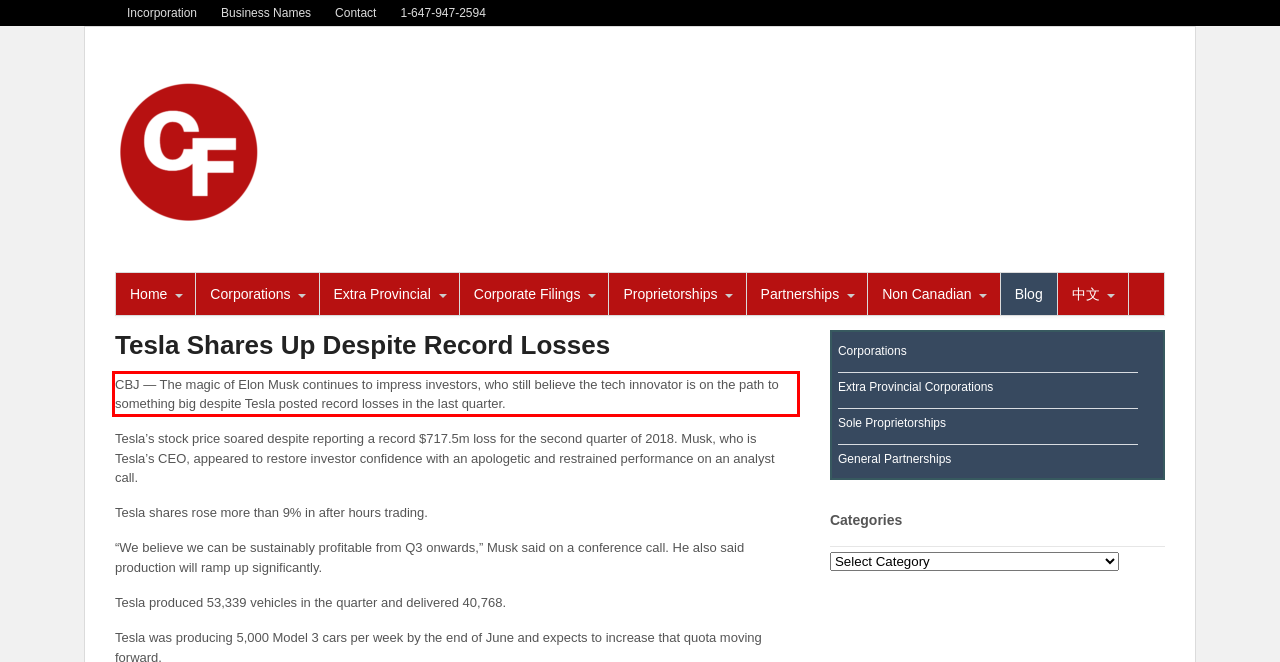Using the provided webpage screenshot, recognize the text content in the area marked by the red bounding box.

CBJ — The magic of Elon Musk continues to impress investors, who still believe the tech innovator is on the path to something big despite Tesla posted record losses in the last quarter.